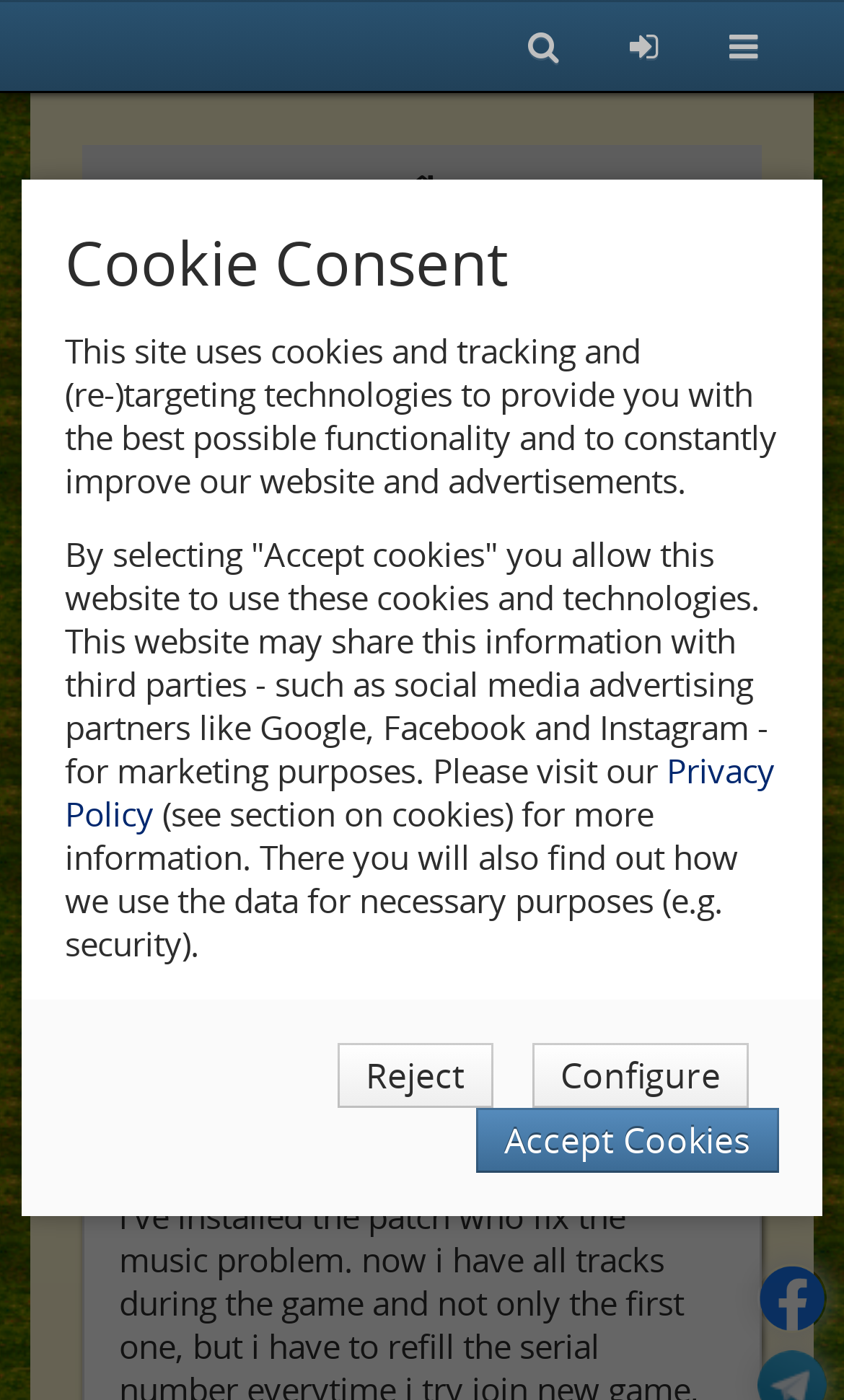What is the title of the discussion forum?
Please answer using one word or phrase, based on the screenshot.

Allgemeines Siedler 3 Diskussionsforum